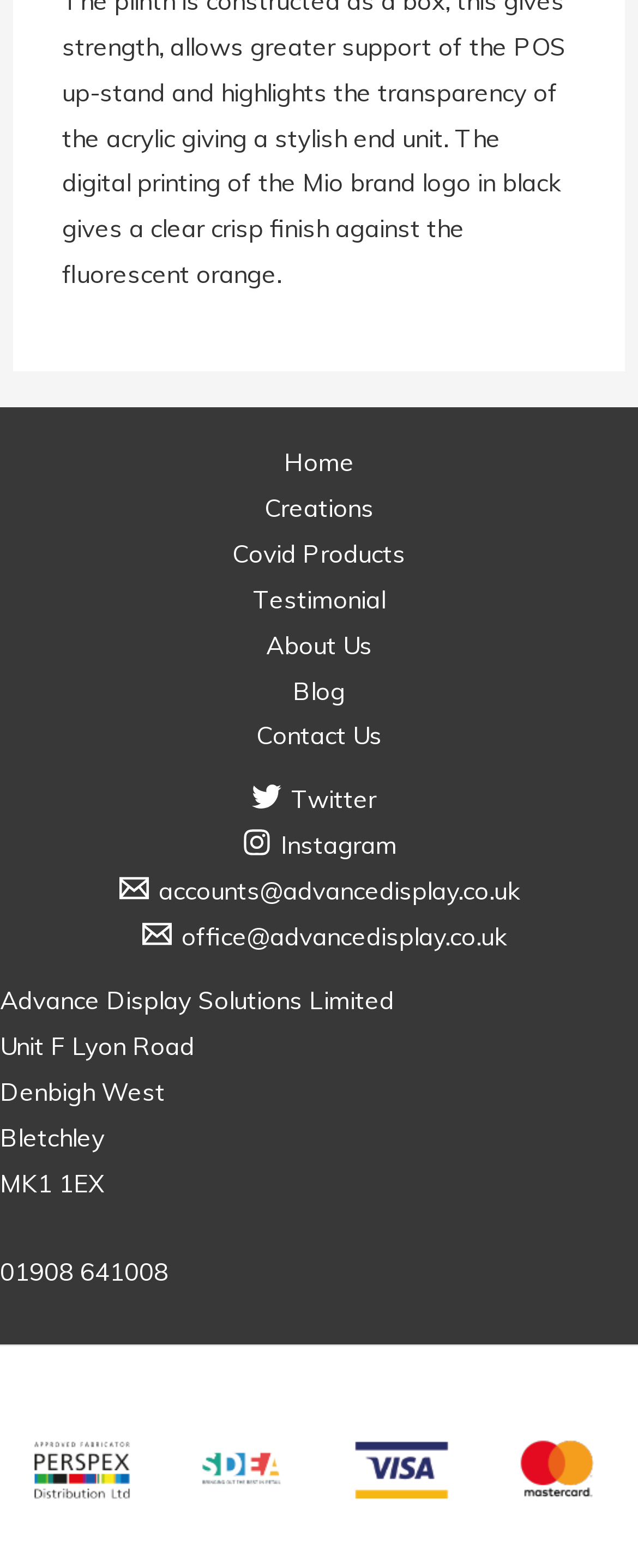Locate the bounding box coordinates of the clickable element to fulfill the following instruction: "check covid products". Provide the coordinates as four float numbers between 0 and 1 in the format [left, top, right, bottom].

[0.313, 0.339, 0.687, 0.368]